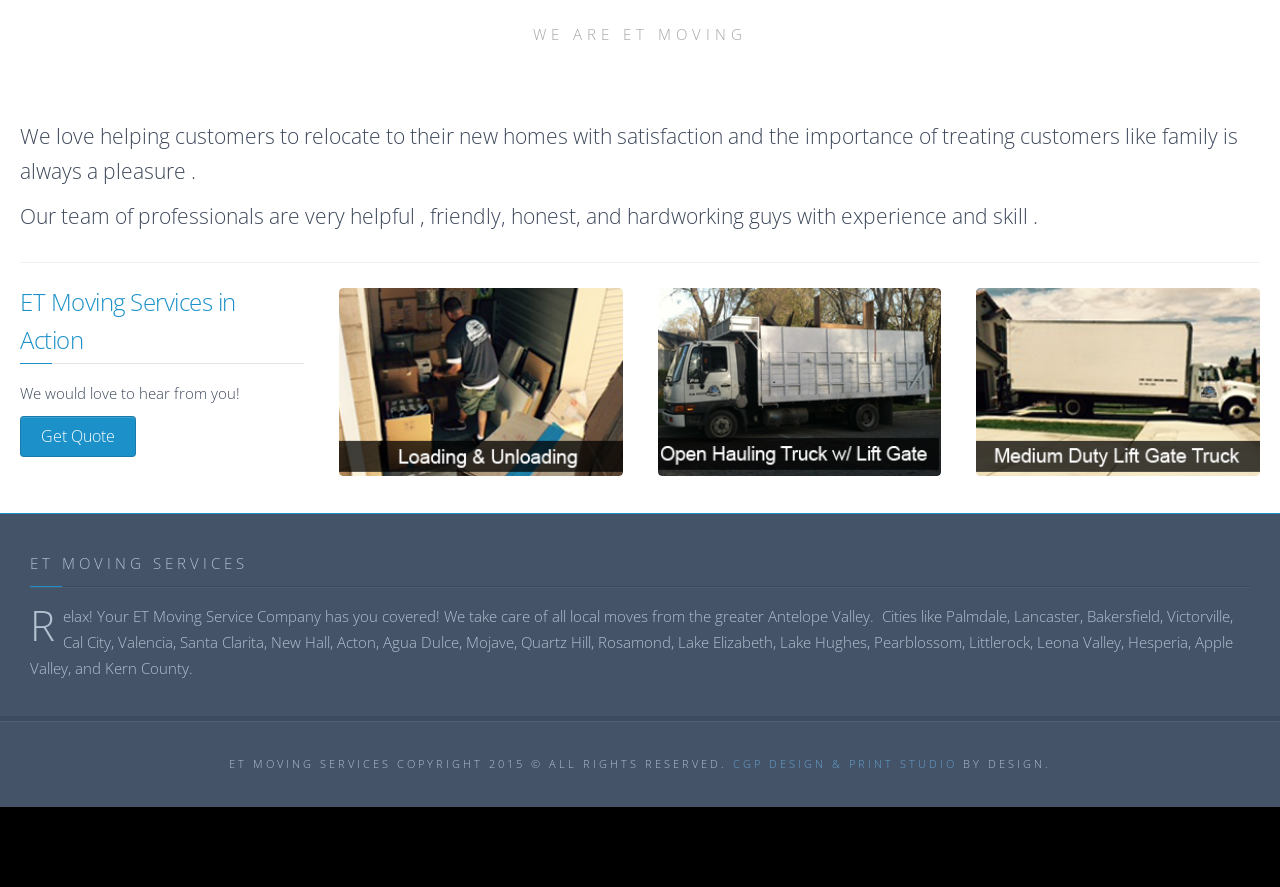Provide the bounding box coordinates for the UI element described in this sentence: "title="Open Truck Hauling Services"". The coordinates should be four float values between 0 and 1, i.e., [left, top, right, bottom].

[0.514, 0.325, 0.735, 0.536]